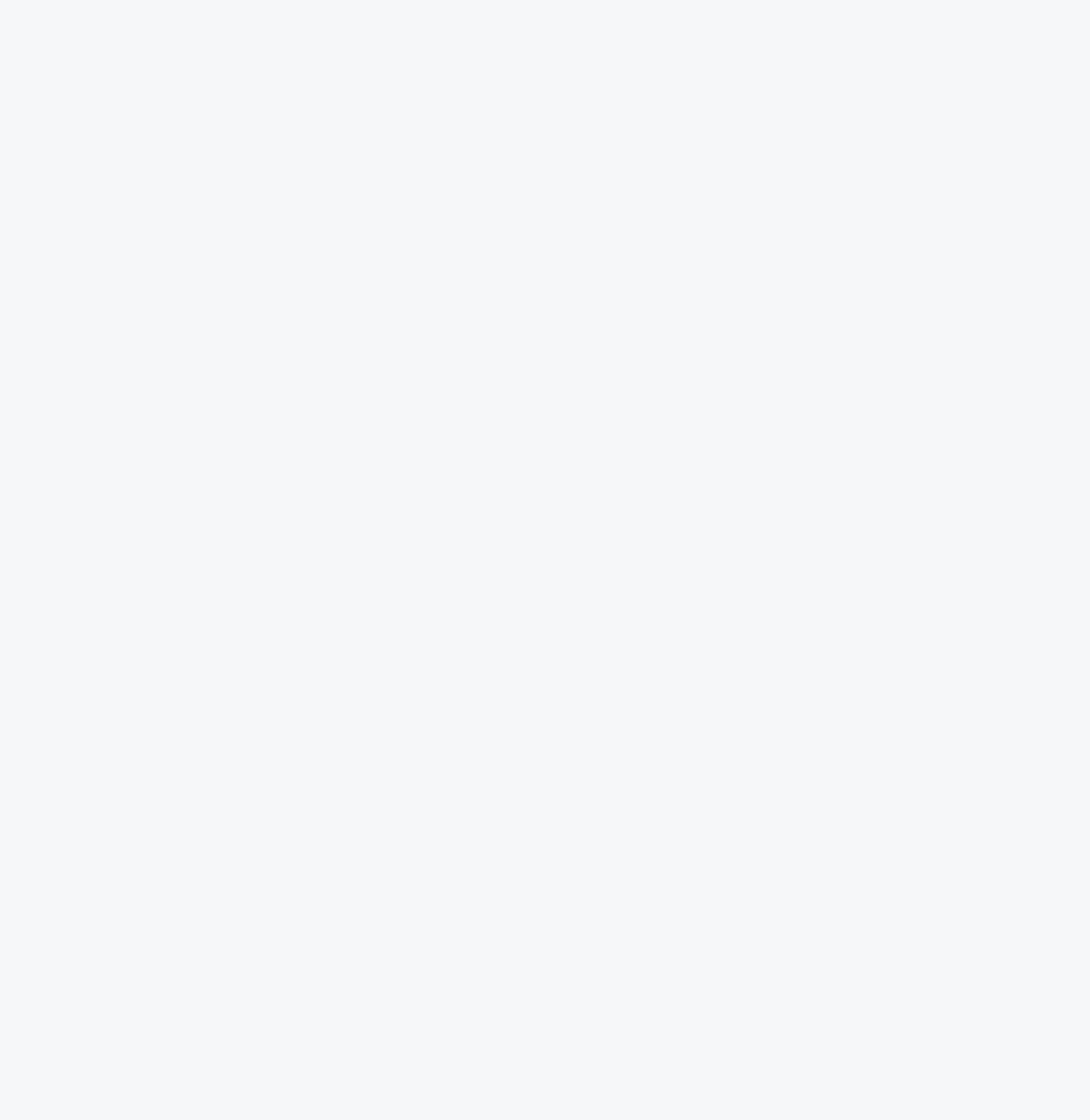Consider the image and give a detailed and elaborate answer to the question: 
What is the main service offered by Azandra Properties?

Based on the webpage content, Azandra Properties serves clients mainly in Windhoek and surrounding areas, assisting with selling and buying of residential and commercial properties, as well as offering rental services.